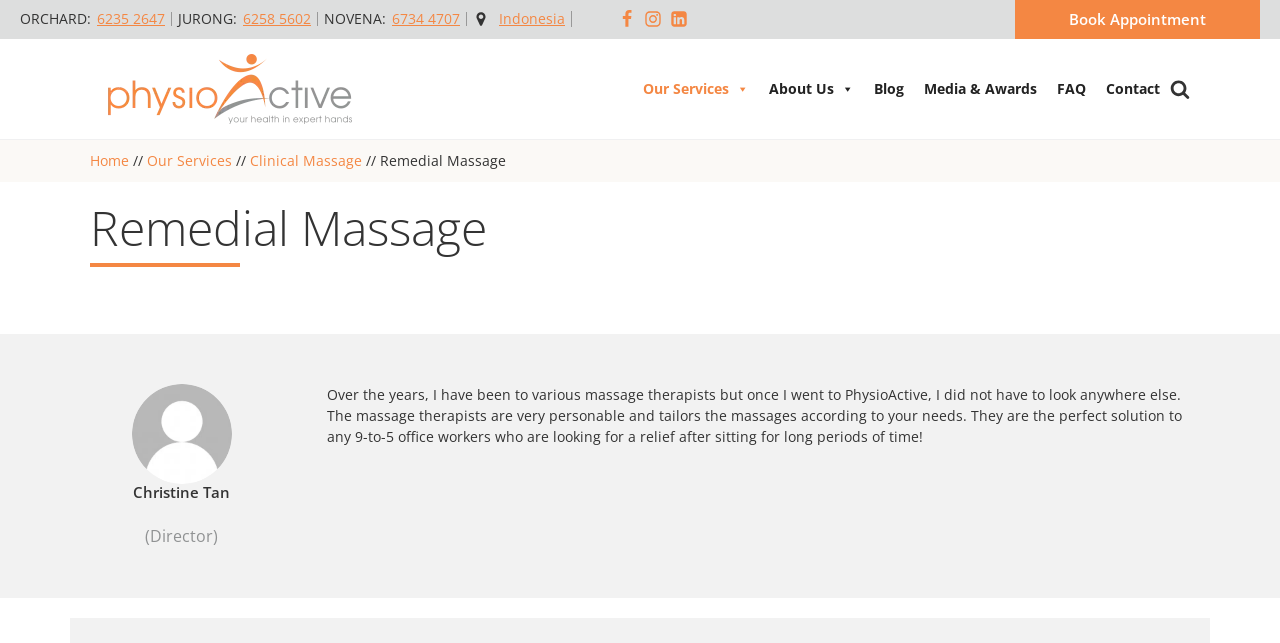What is the name of the director?
Look at the image and respond with a one-word or short phrase answer.

Christine Tan